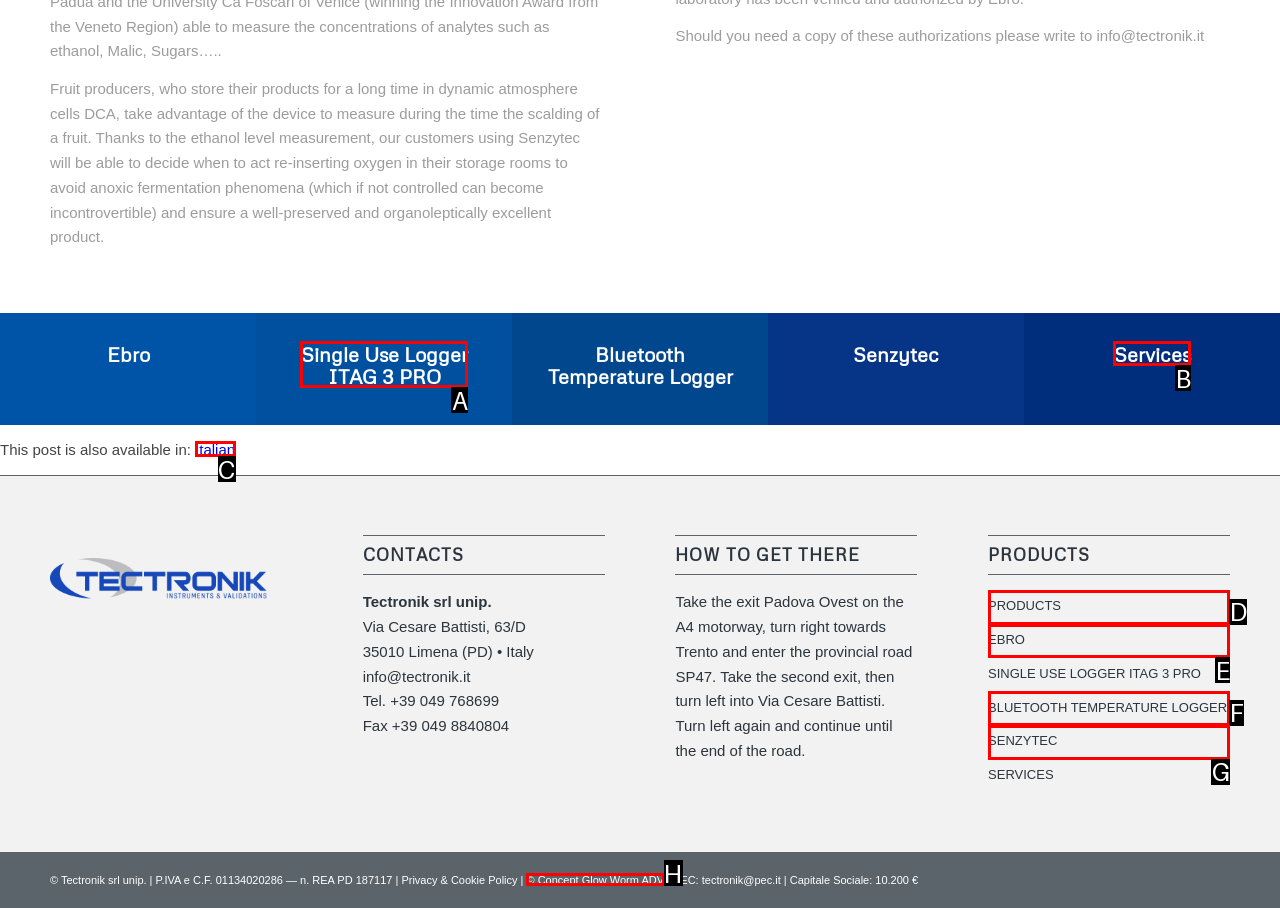Select the HTML element that corresponds to the description: title="Twitter"
Reply with the letter of the correct option from the given choices.

None